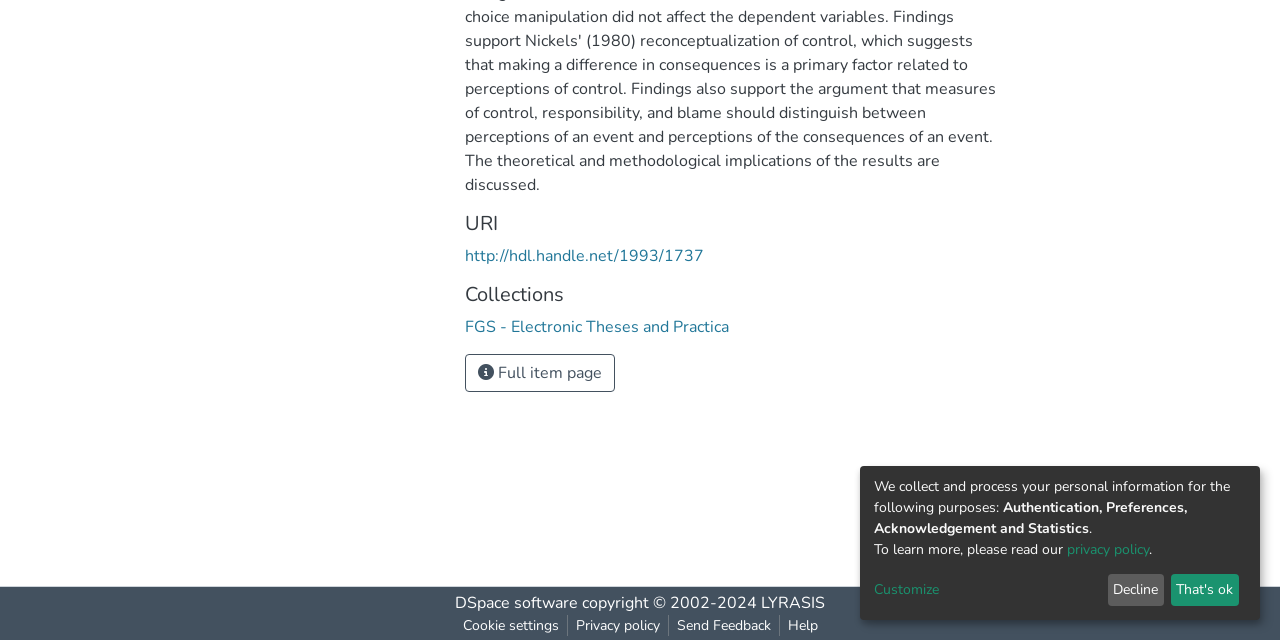Based on the element description, predict the bounding box coordinates (top-left x, top-left y, bottom-right x, bottom-right y) for the UI element in the screenshot: name="prefix"

None